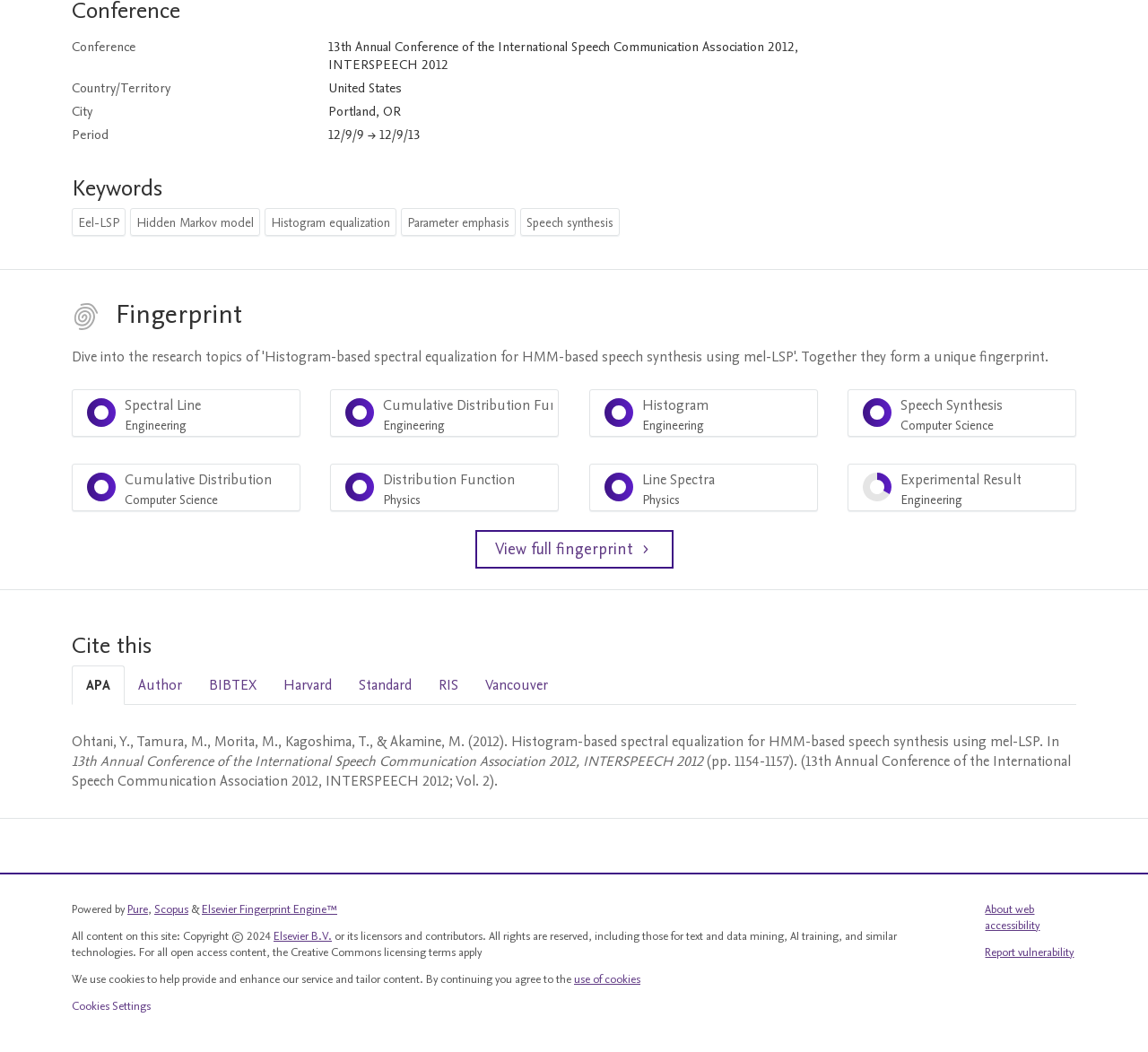Can you determine the bounding box coordinates of the area that needs to be clicked to fulfill the following instruction: "Cite this in APA style"?

[0.062, 0.633, 0.109, 0.67]